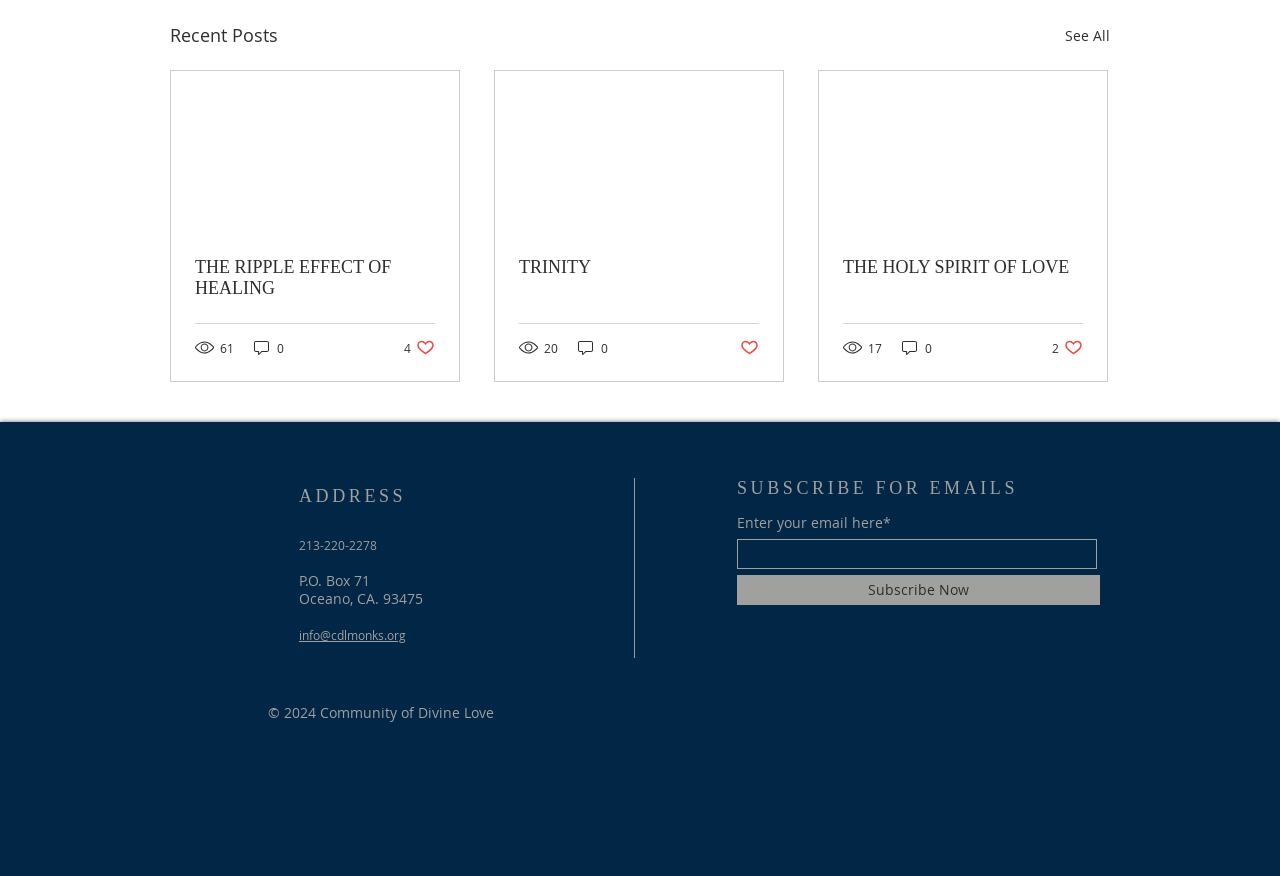What is the title of the first article?
Using the image, answer in one word or phrase.

THE RIPPLE EFFECT OF HEALING